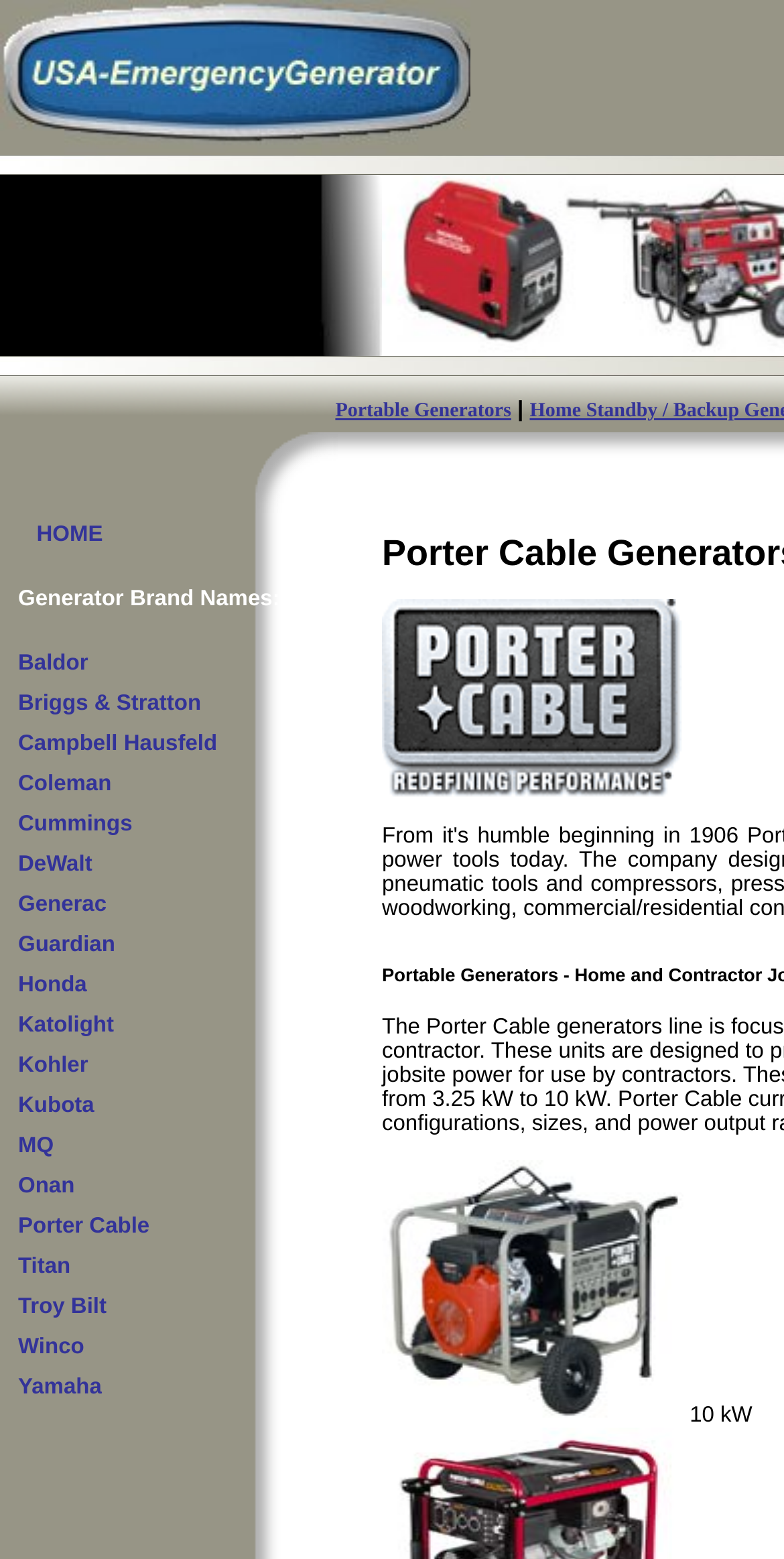Find the bounding box coordinates for the area that must be clicked to perform this action: "Click on the USA Emergency Generator.com link".

[0.0, 0.088, 0.6, 0.103]